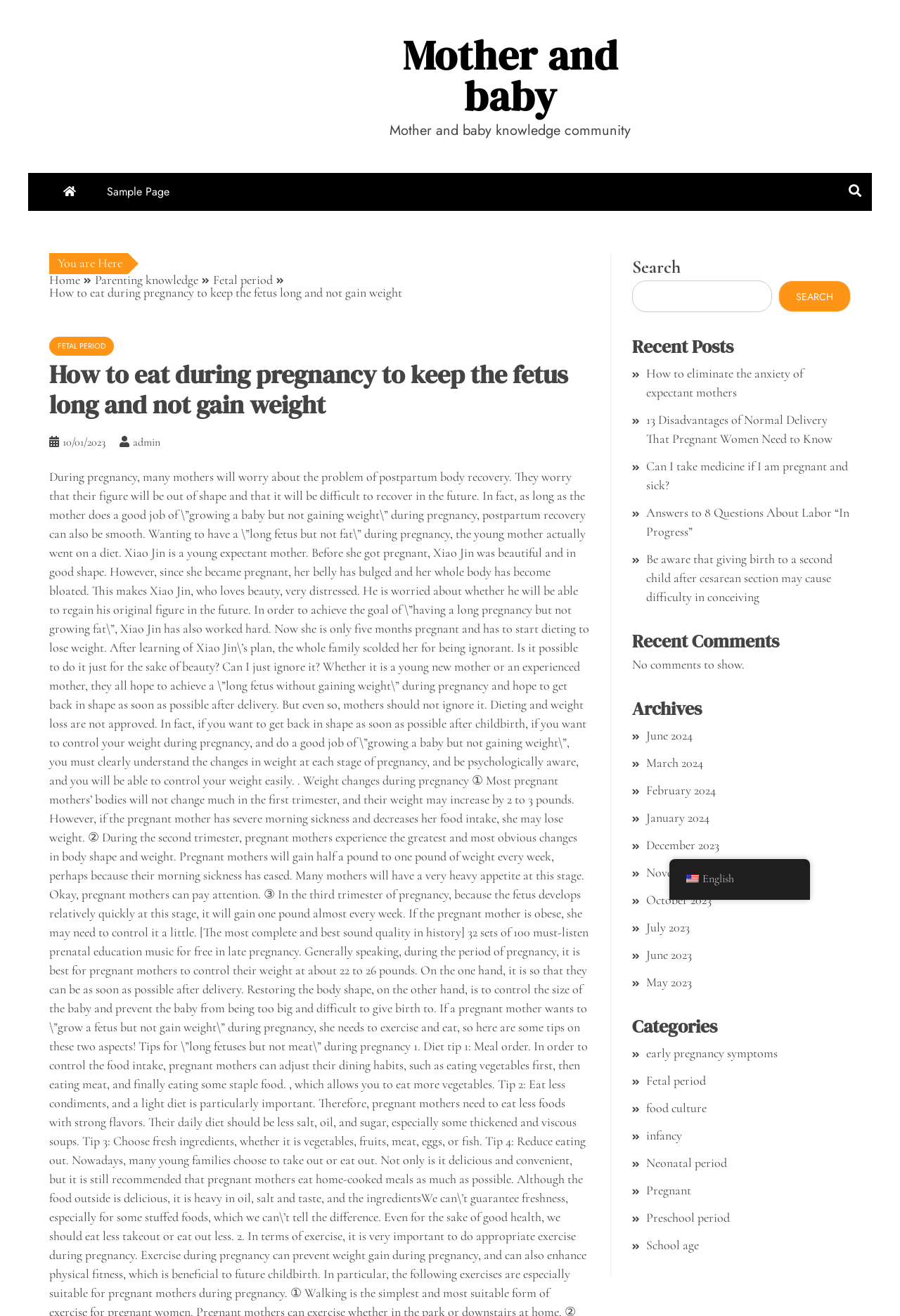Please give a succinct answer using a single word or phrase:
What are the recent posts listed on the webpage?

Five articles